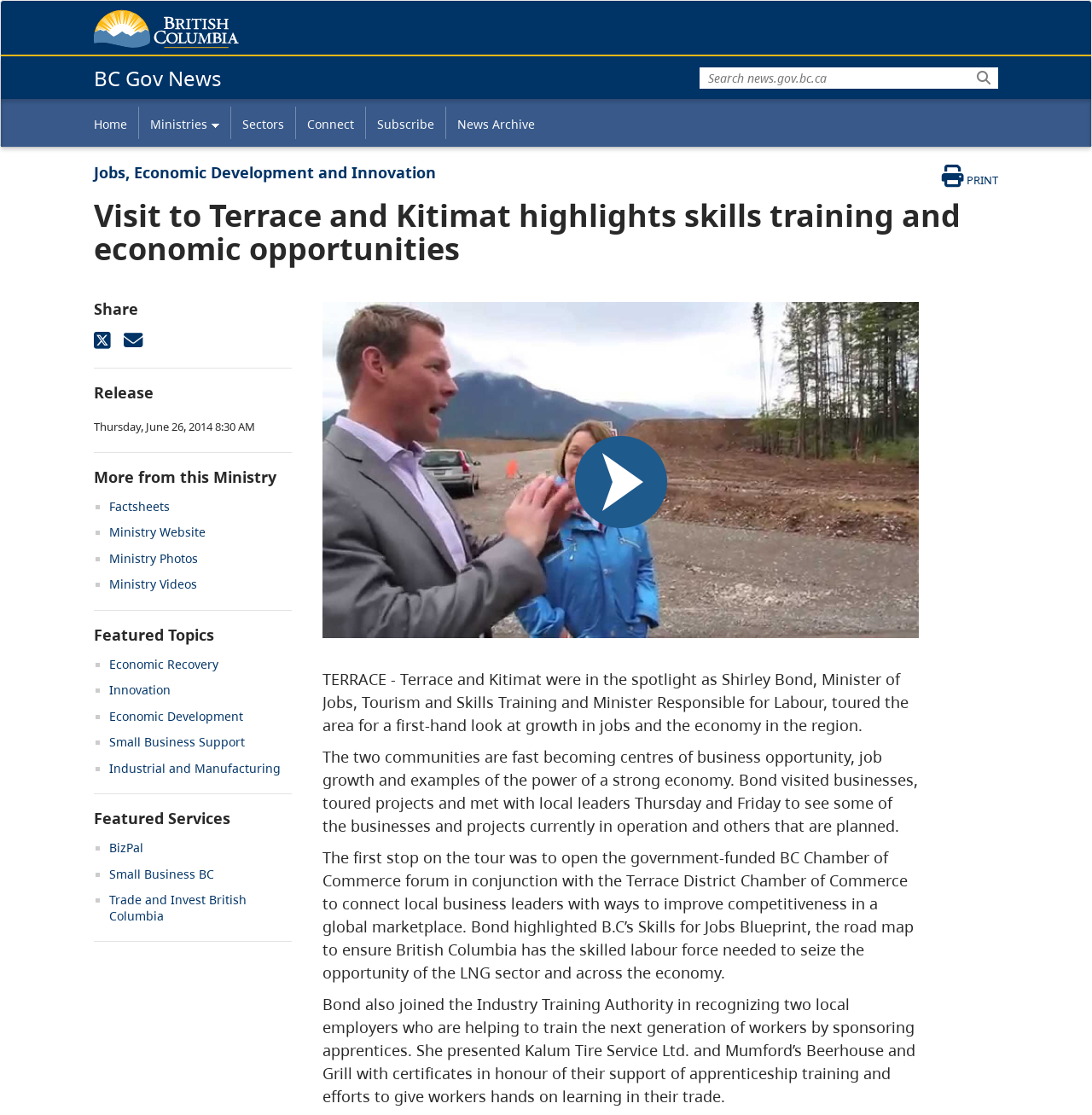Locate and extract the headline of this webpage.

BC Gov News